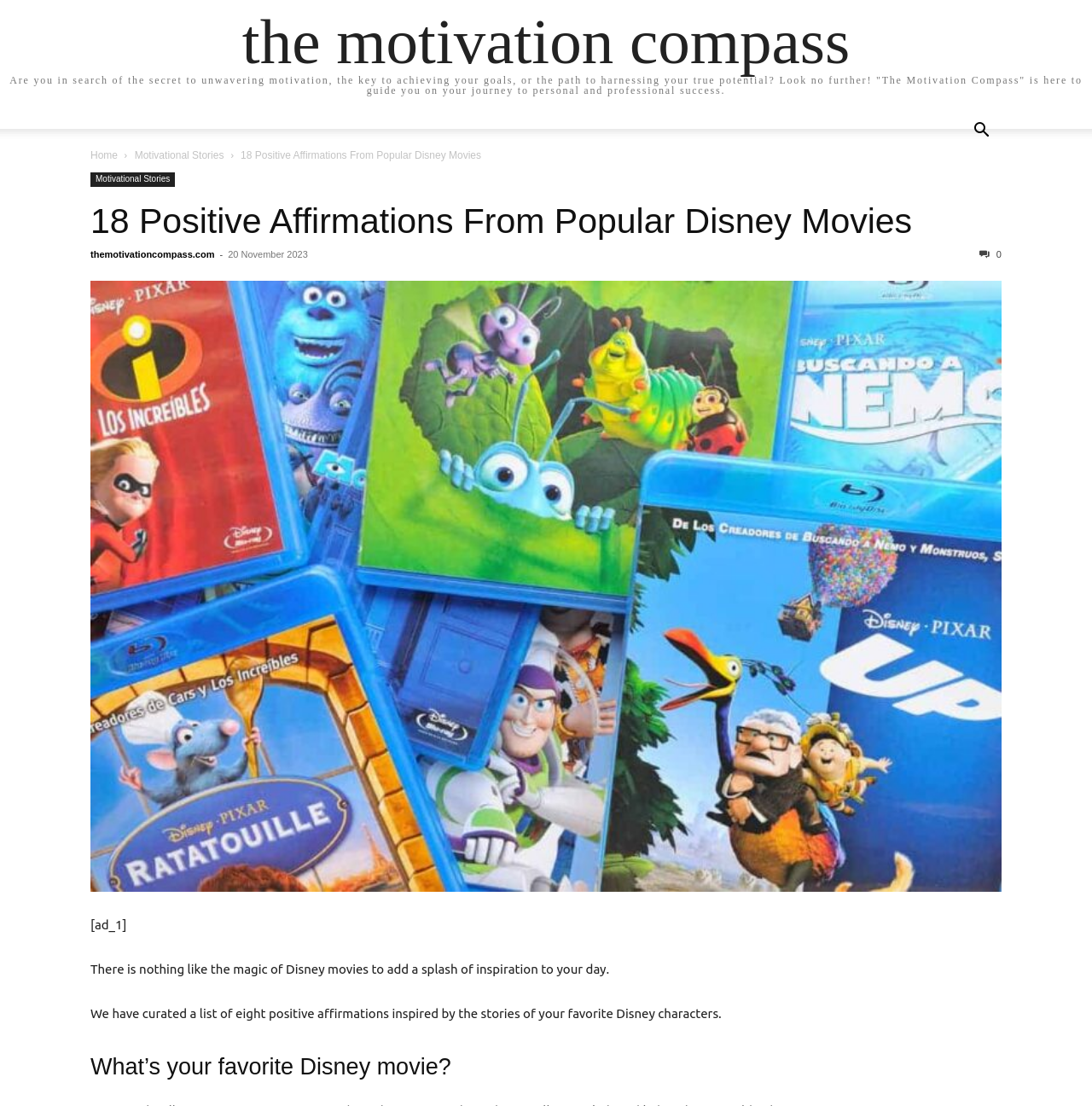Can you look at the image and give a comprehensive answer to the question:
What is the purpose of 'The Motivation Compass'?

According to the introductory text, 'The Motivation Compass' is meant to guide users on their journey to personal and professional success.